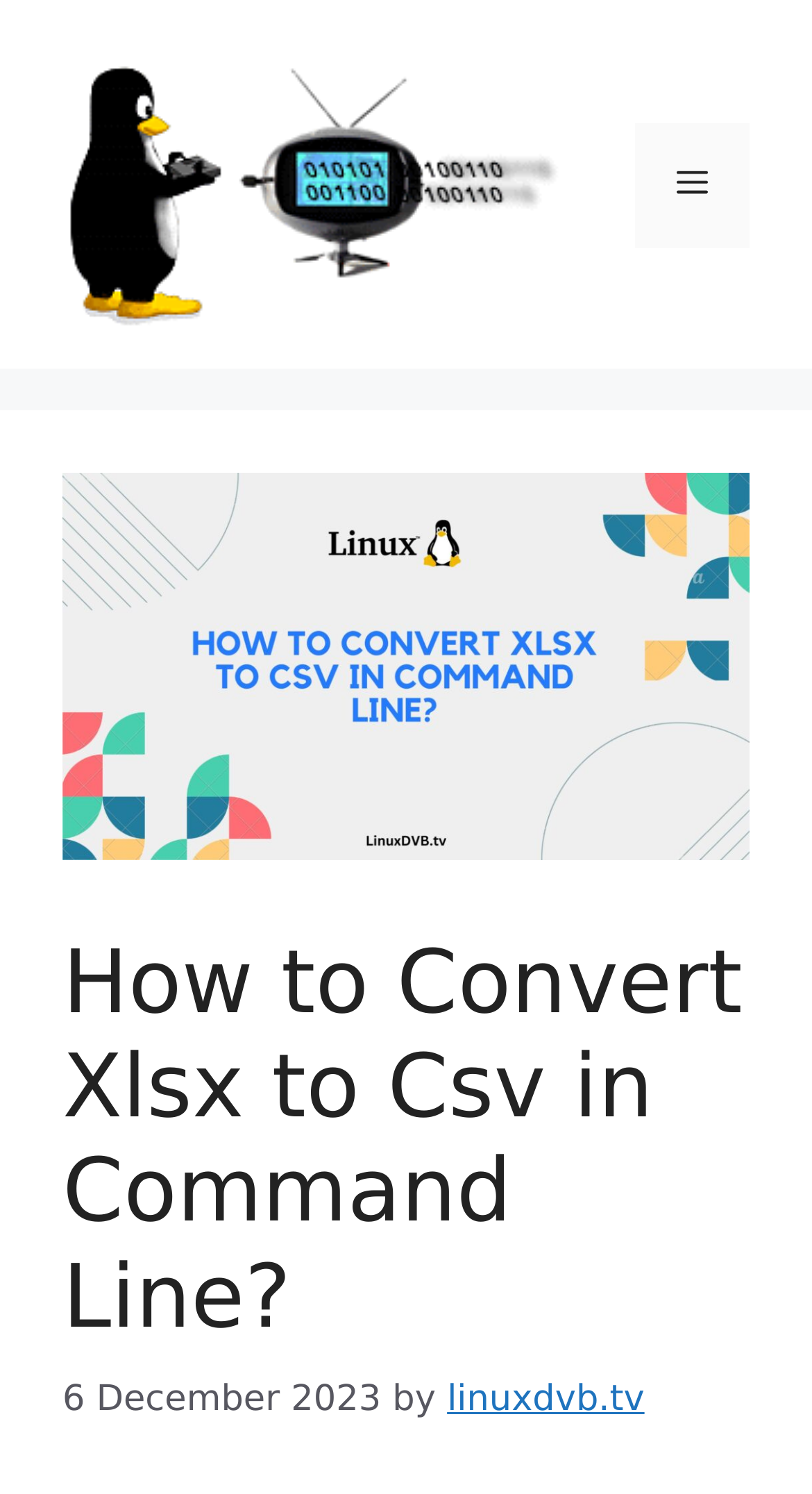What is the author's website?
Using the image as a reference, deliver a detailed and thorough answer to the question.

The author's website is mentioned at the top right corner of the webpage, below the main heading. It is a link element with a bounding box coordinate of [0.551, 0.922, 0.794, 0.95]. The link text reads 'linuxdvb.tv'.